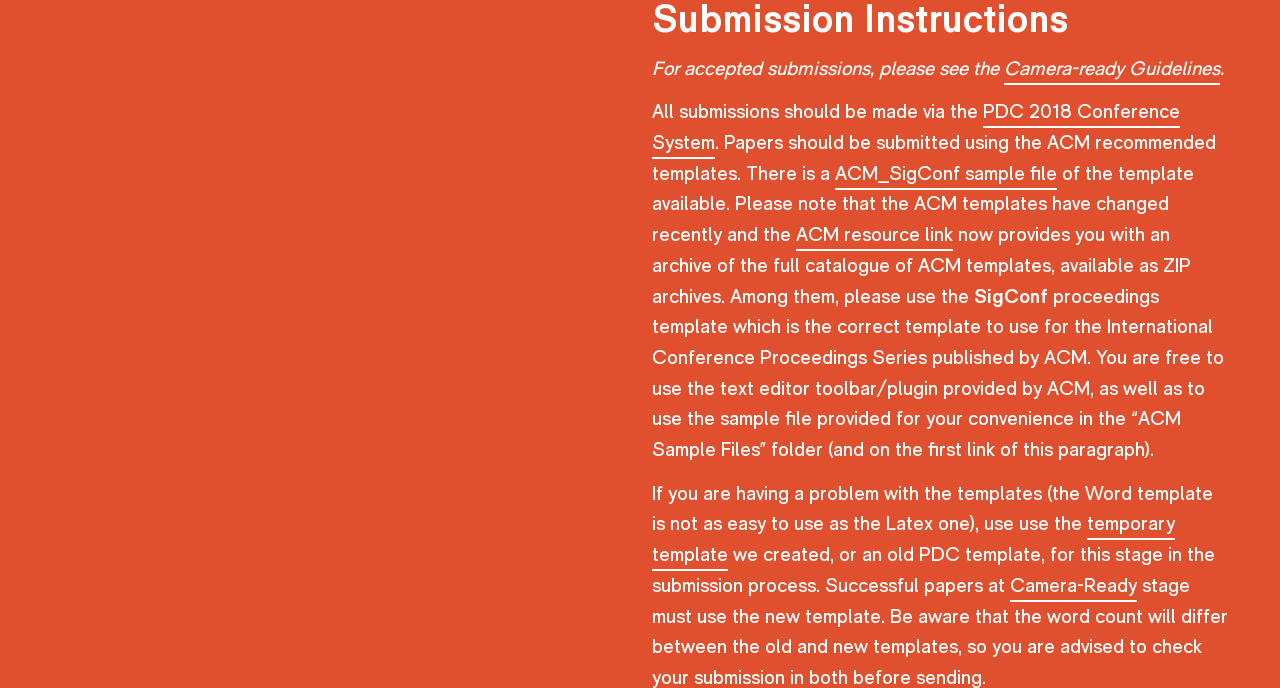Given the element description: "Camera-Ready", predict the bounding box coordinates of the UI element it refers to, using four float numbers between 0 and 1, i.e., [left, top, right, bottom].

[0.789, 0.834, 0.888, 0.875]